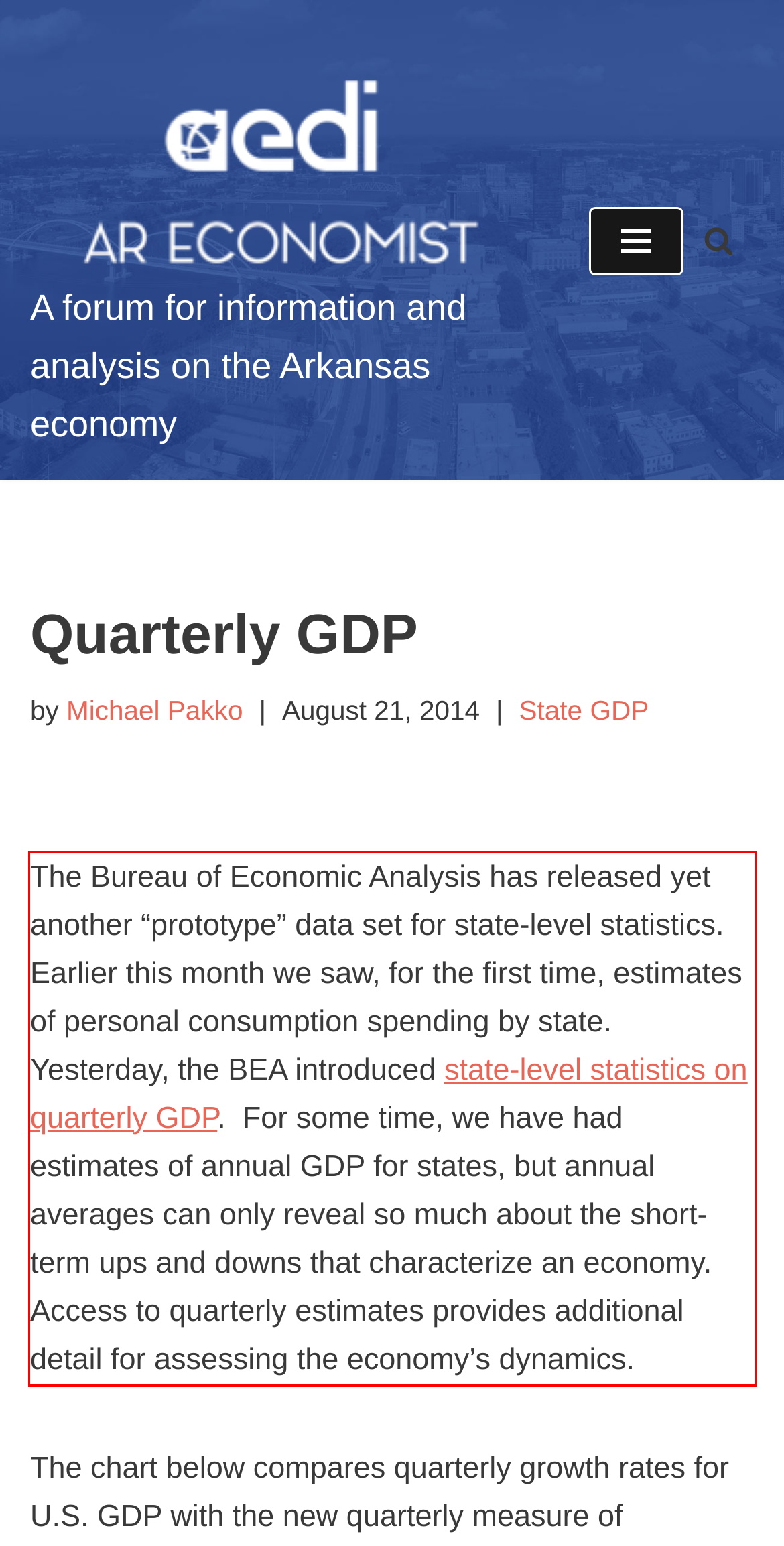There is a UI element on the webpage screenshot marked by a red bounding box. Extract and generate the text content from within this red box.

The Bureau of Economic Analysis has released yet another “prototype” data set for state-level statistics. Earlier this month we saw, for the first time, estimates of personal consumption spending by state. Yesterday, the BEA introduced state-level statistics on quarterly GDP. For some time, we have had estimates of annual GDP for states, but annual averages can only reveal so much about the short-term ups and downs that characterize an economy. Access to quarterly estimates provides additional detail for assessing the economy’s dynamics.